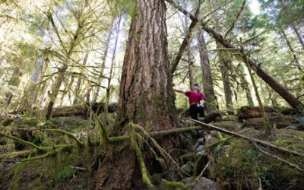What is the condition of the tree's roots?
Please answer the question with a single word or phrase, referencing the image.

moss-covered